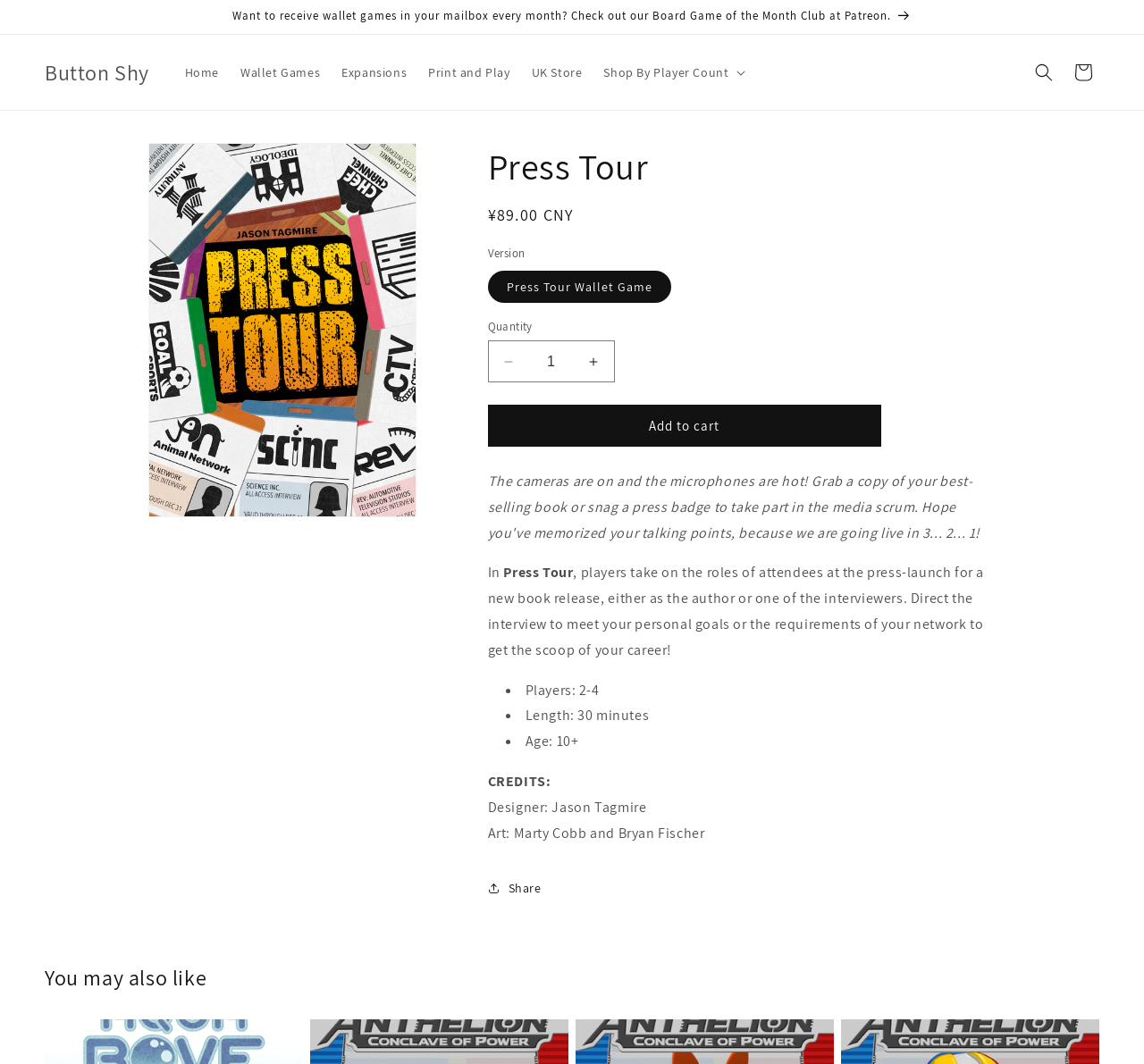What is the name of the game?
Kindly answer the question with as much detail as you can.

The name of the game can be found in the heading 'Press Tour' which is located in the region 'Gallery Viewer'.